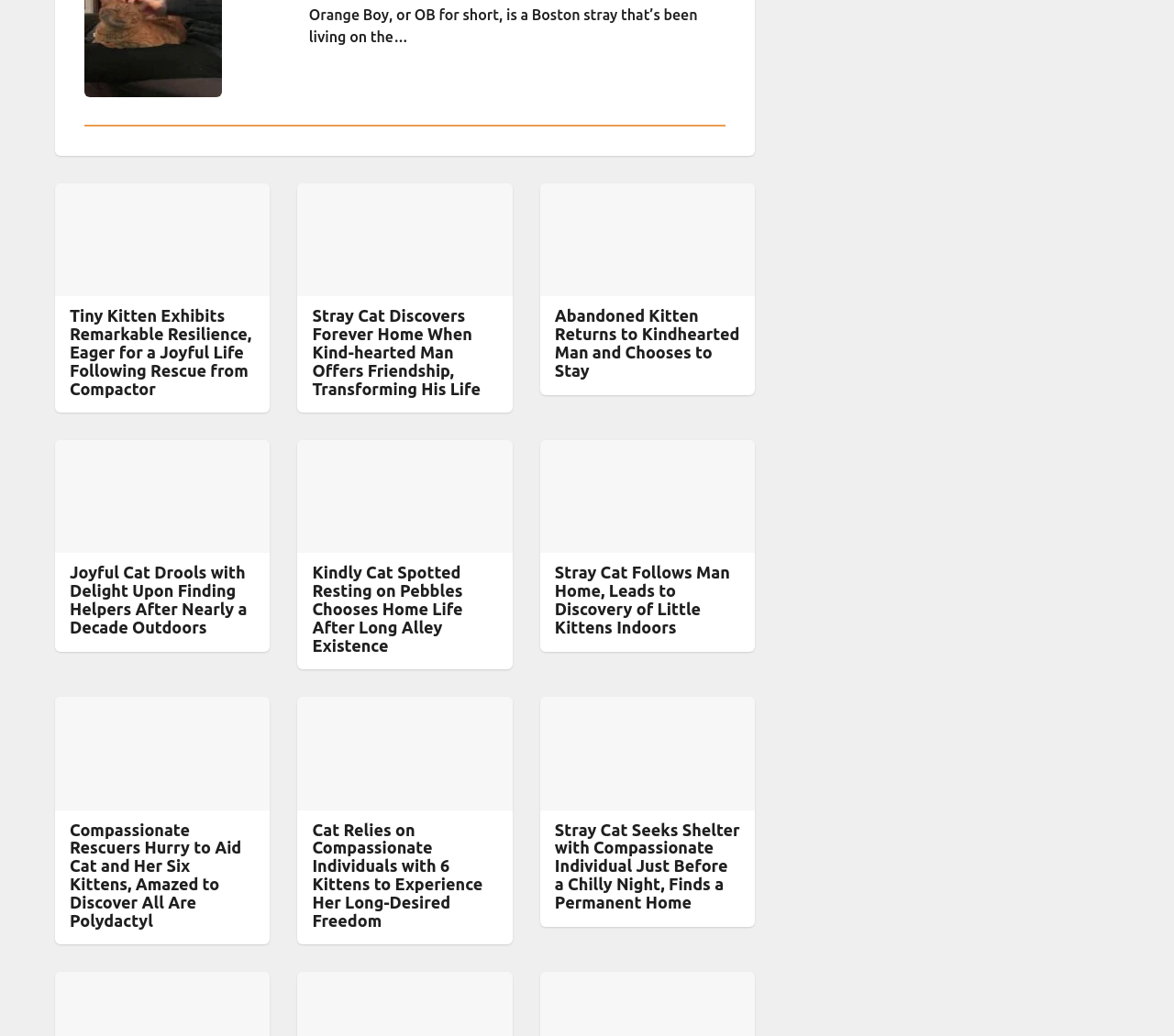What is the position of the separator element?
Using the image, provide a detailed and thorough answer to the question.

The separator element has a bounding box coordinate of [0.072, 0.121, 0.618, 0.122], which indicates that it is located below the first article and spans across the width of the webpage.